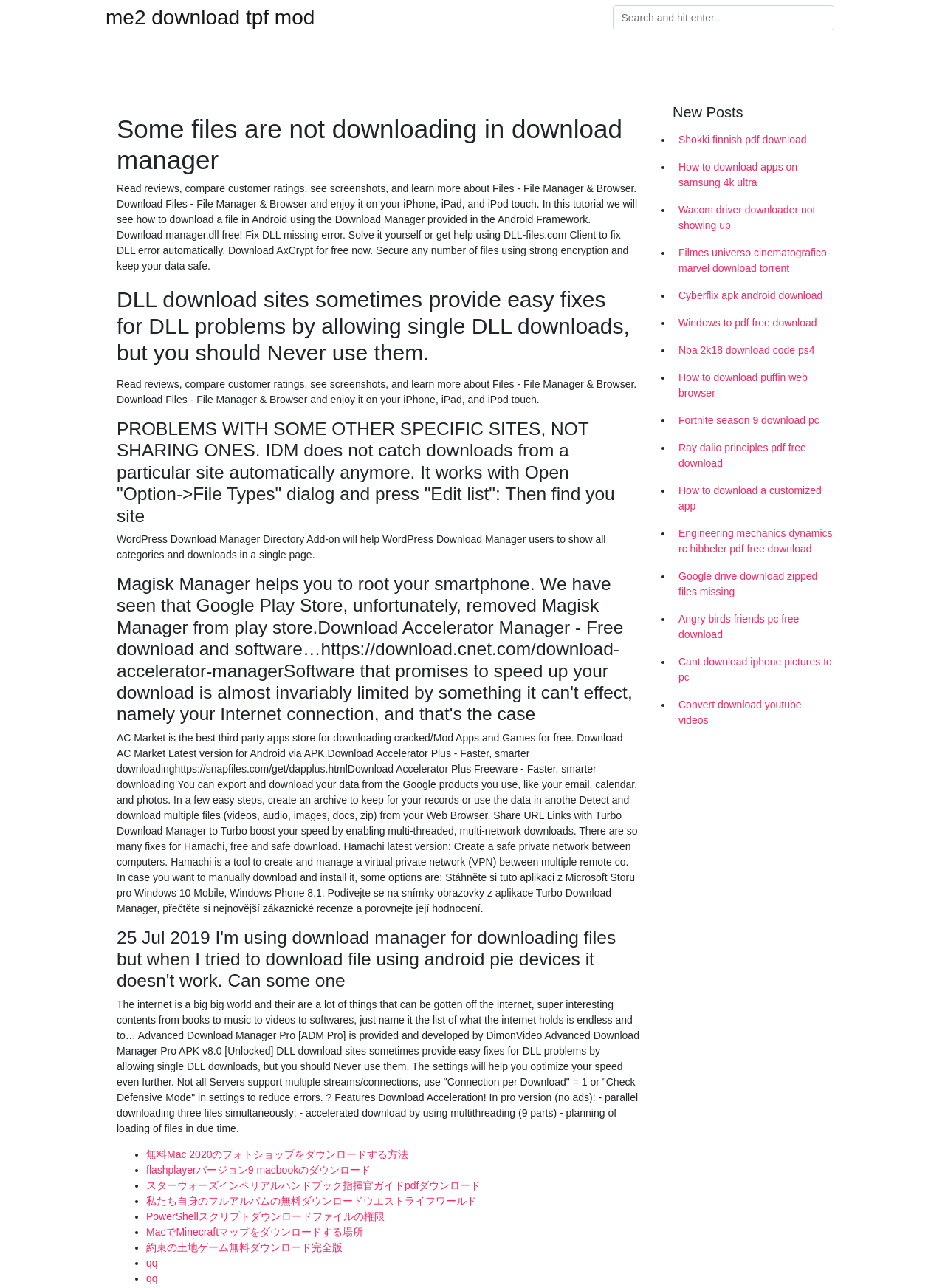Could you highlight the region that needs to be clicked to execute the instruction: "Download AC Market Latest version for Android"?

[0.123, 0.568, 0.675, 0.71]